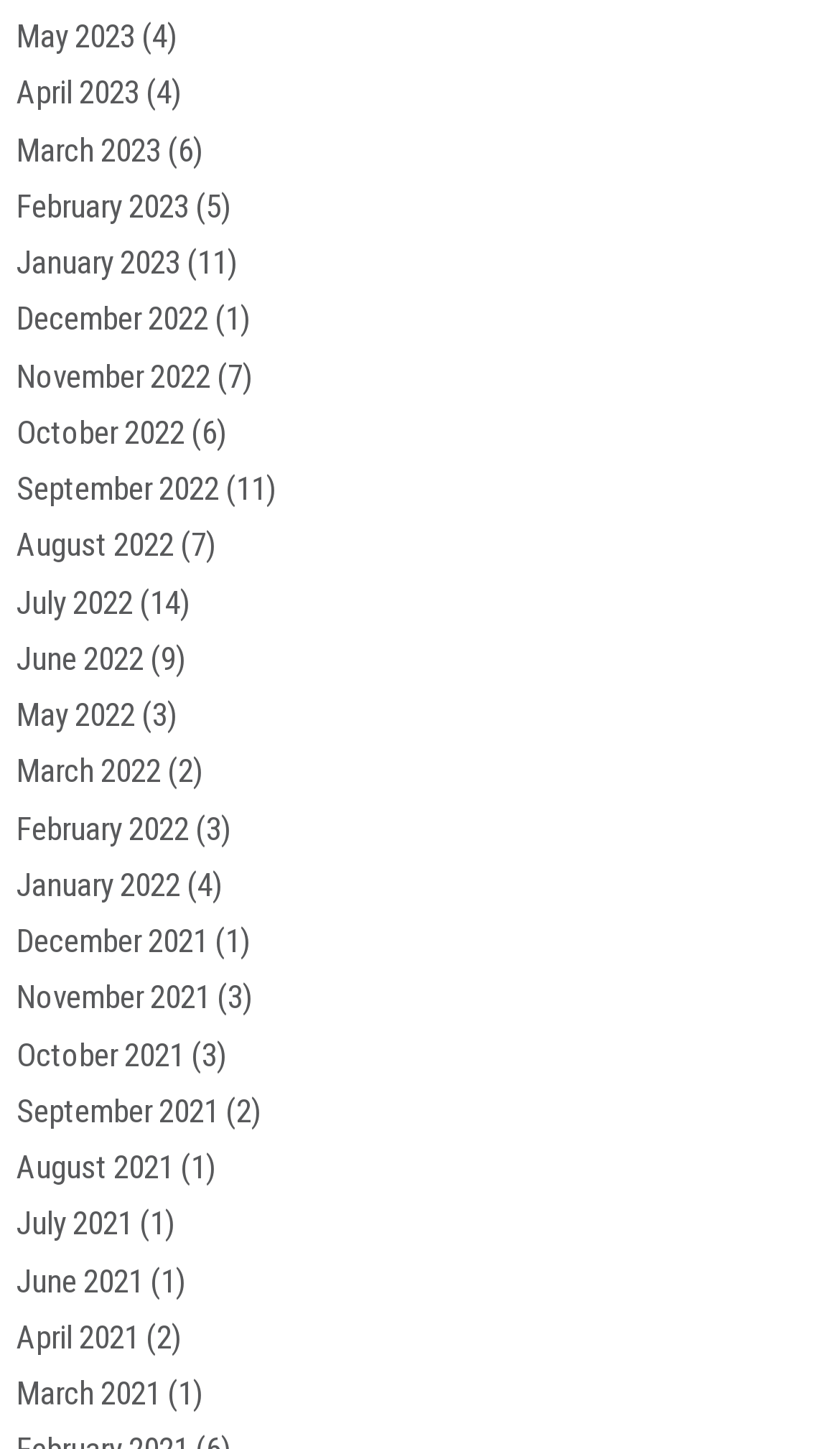Please identify the bounding box coordinates of the area I need to click to accomplish the following instruction: "View April 2023".

[0.02, 0.051, 0.166, 0.078]